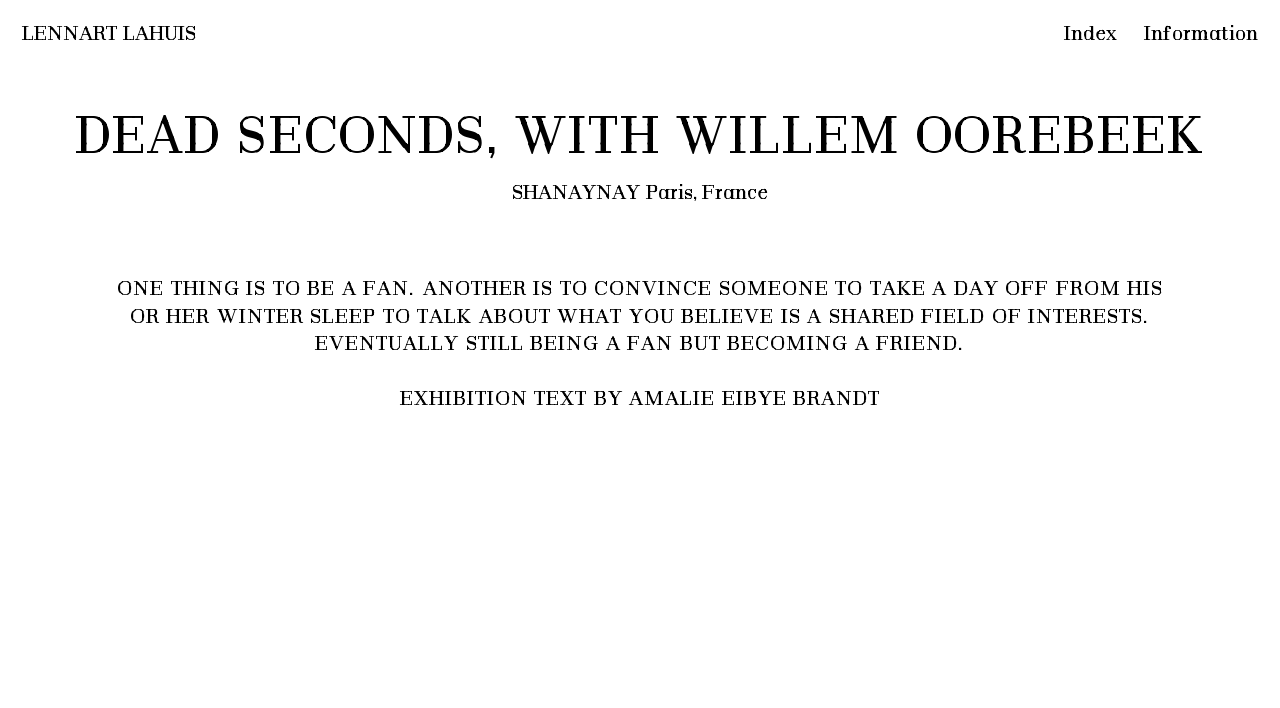Refer to the image and answer the question with as much detail as possible: What is the name of the first artist?

By looking at the webpage, I can see a heading element with the text 'LENNART LAHUIS' which suggests that Lennart Lahuis is one of the artists featured in the exhibition.